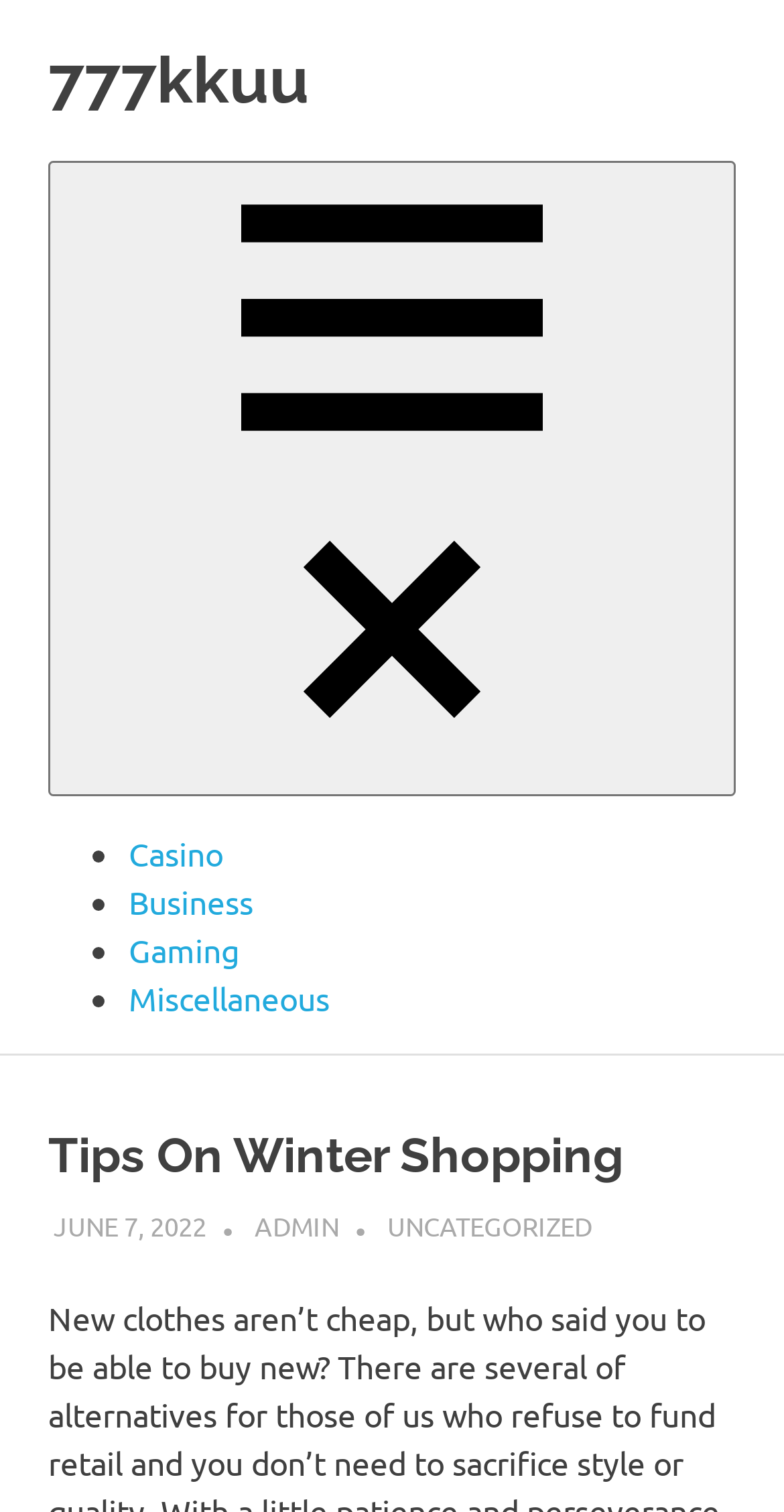Find the bounding box coordinates of the area that needs to be clicked in order to achieve the following instruction: "Click on the 'Casino' link". The coordinates should be specified as four float numbers between 0 and 1, i.e., [left, top, right, bottom].

[0.164, 0.551, 0.285, 0.577]